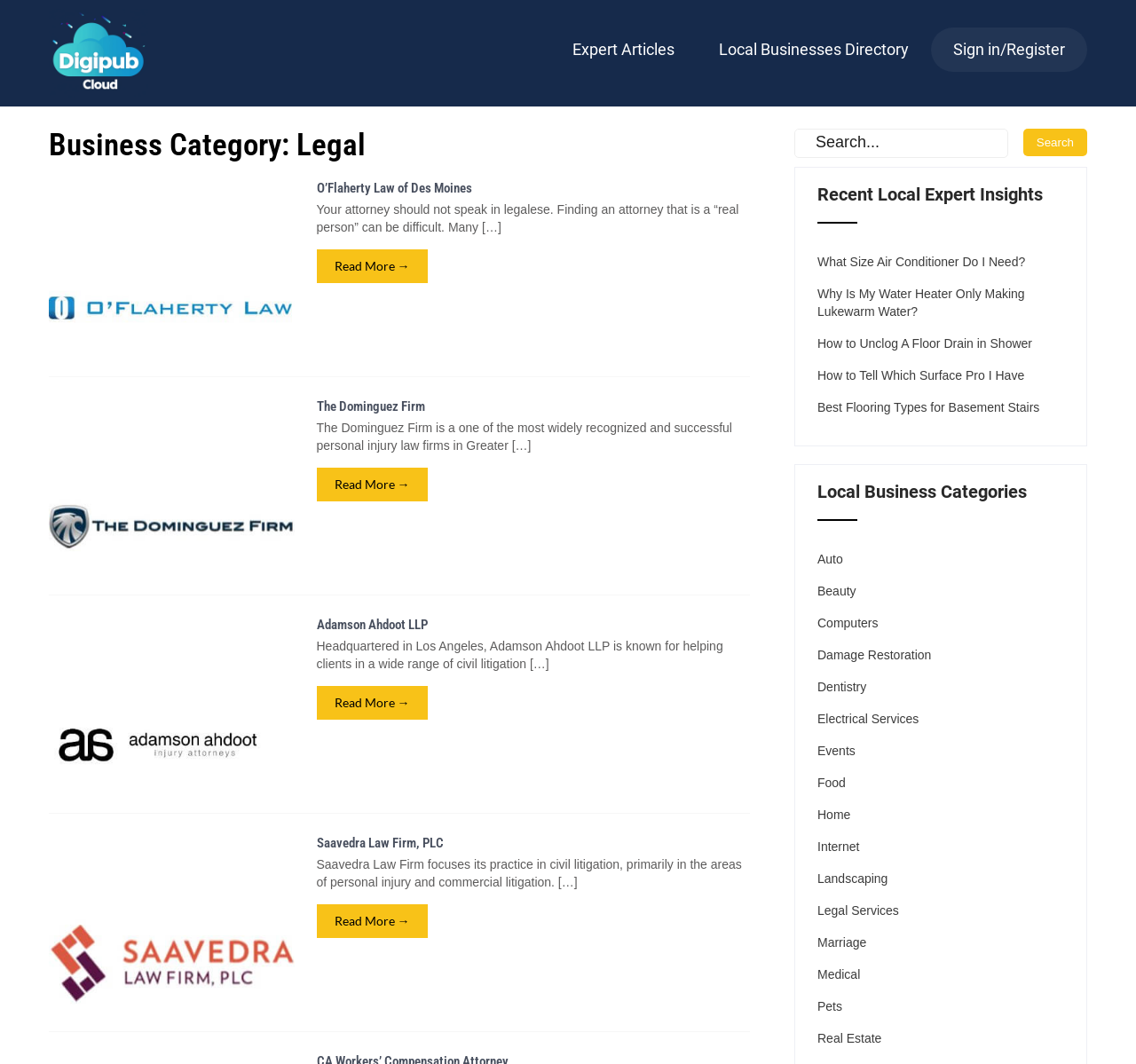What is the headline of the webpage?

Business Category: Legal